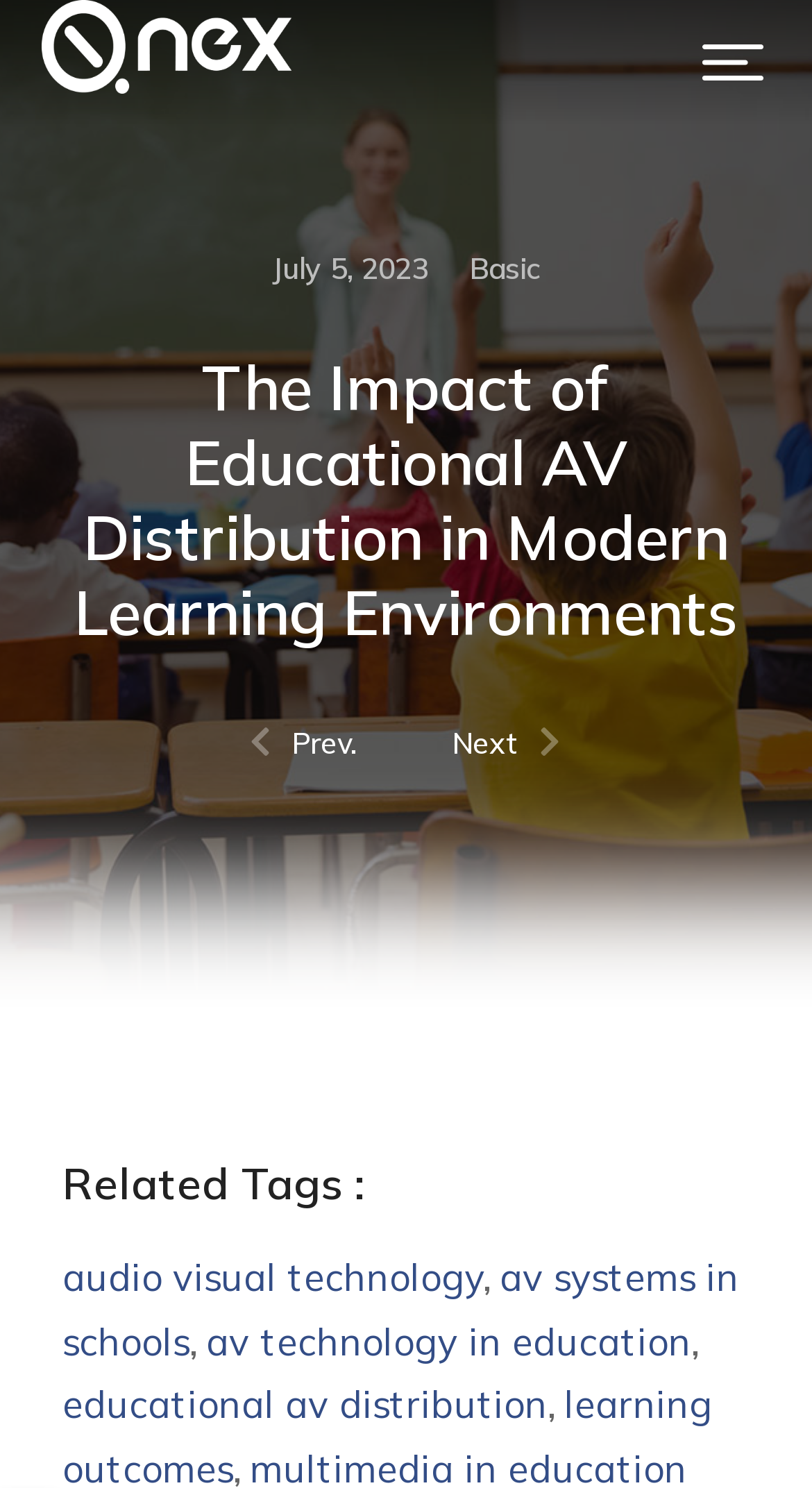What is the date of the article?
Using the image, provide a detailed and thorough answer to the question.

The date of the article is located at the top of the webpage, and it is a heading element with the text 'July 5, 2023'.